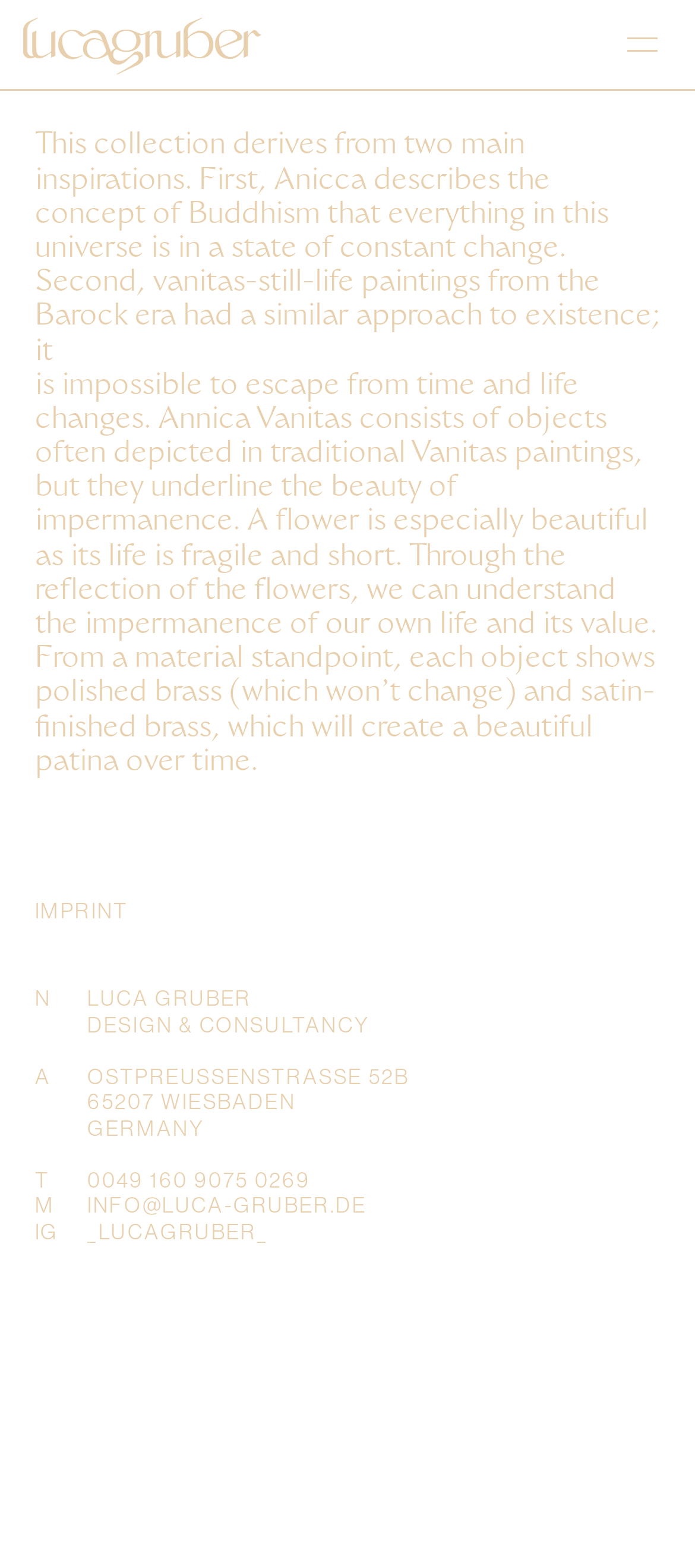What is the inspiration behind Anicca Vanitas?
Using the image provided, answer with just one word or phrase.

Buddhism and Vanitas paintings